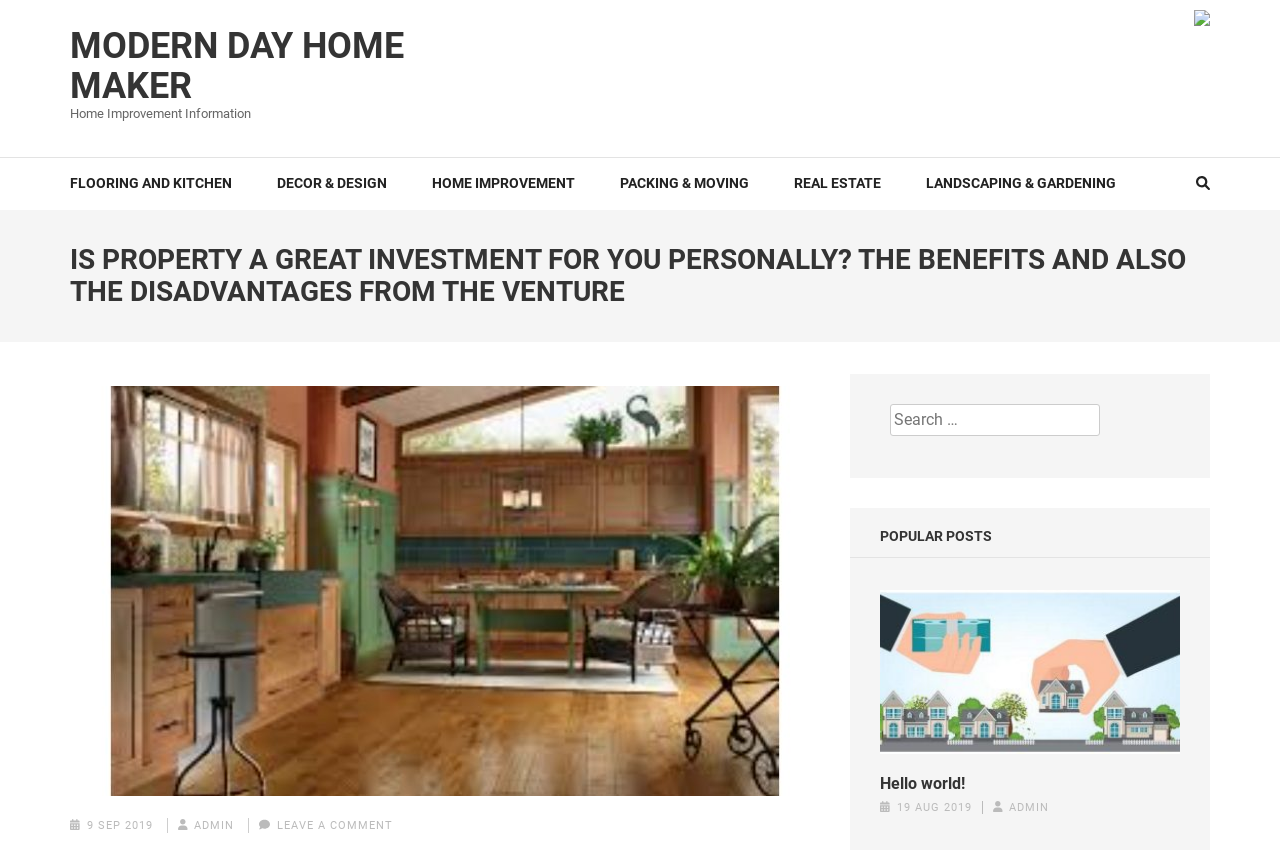Create a detailed narrative describing the layout and content of the webpage.

This webpage is about property investment and home improvement, with the main title "Is Property A Great Investment For You Personally? The Benefits And Also The Disadvantages From The Venture" at the top. Below the title, there is a link to "MODERN DAY HOME MAKER" and a static text "Home Improvement Information" on the left side. On the right side, there is a small image.

The webpage has a navigation menu with six links: "FLOORING AND KITCHEN", "DECOR & DESIGN", "HOME IMPROVEMENT", "PACKING & MOVING", "REAL ESTATE", and "LANDSCAPING & GARDENING", which are aligned horizontally and located below the title.

Below the navigation menu, there is a main content area with a heading that repeats the main title. This area takes up most of the webpage's width. On the right side of the main content area, there is a search box with a label "Search for:" and a search button.

Further down, there is a section titled "POPULAR POSTS" with a link to a post titled "Hello world!" and its publication date "19 AUG 2019". There is also a link to the author "ADMIN" below the post title.

At the bottom right corner of the webpage, there is a button with no label.